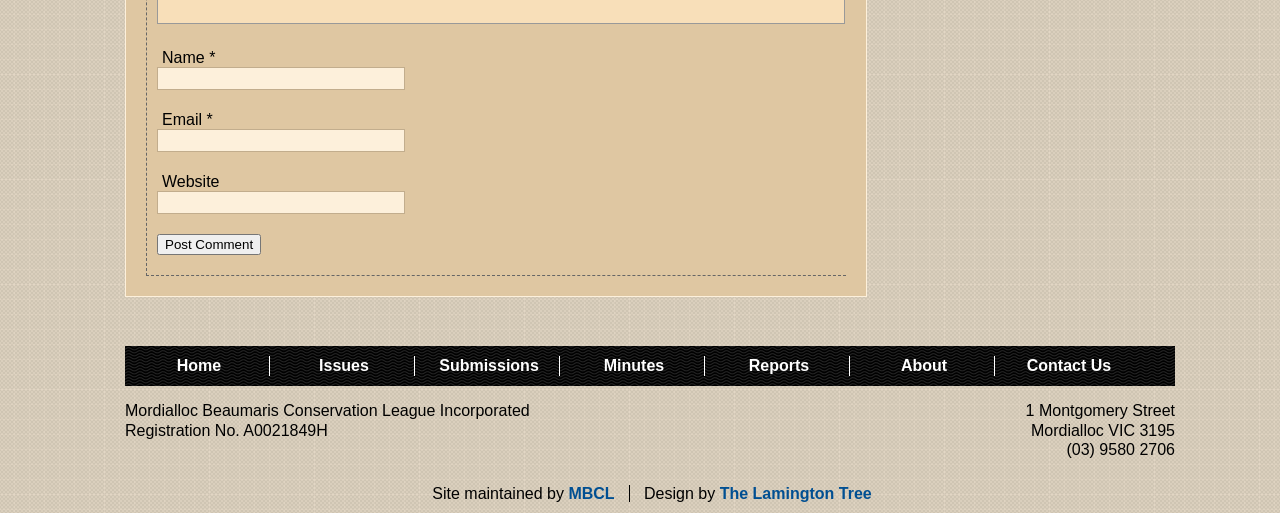What is the label of the first text box?
Answer with a single word or short phrase according to what you see in the image.

Name